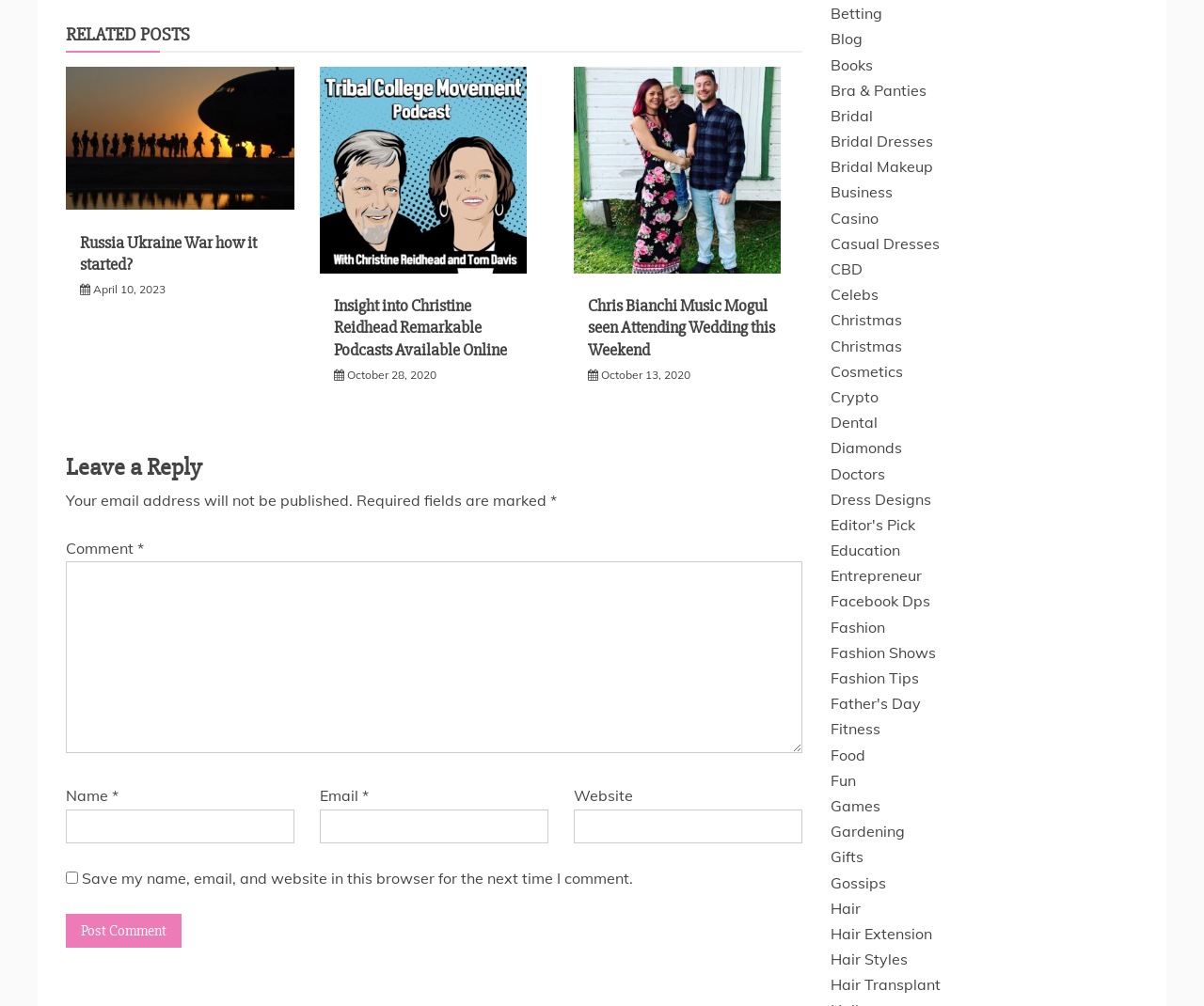Pinpoint the bounding box coordinates of the area that should be clicked to complete the following instruction: "Enter your name in the 'Name *' textbox". The coordinates must be given as four float numbers between 0 and 1, i.e., [left, top, right, bottom].

[0.055, 0.804, 0.244, 0.838]